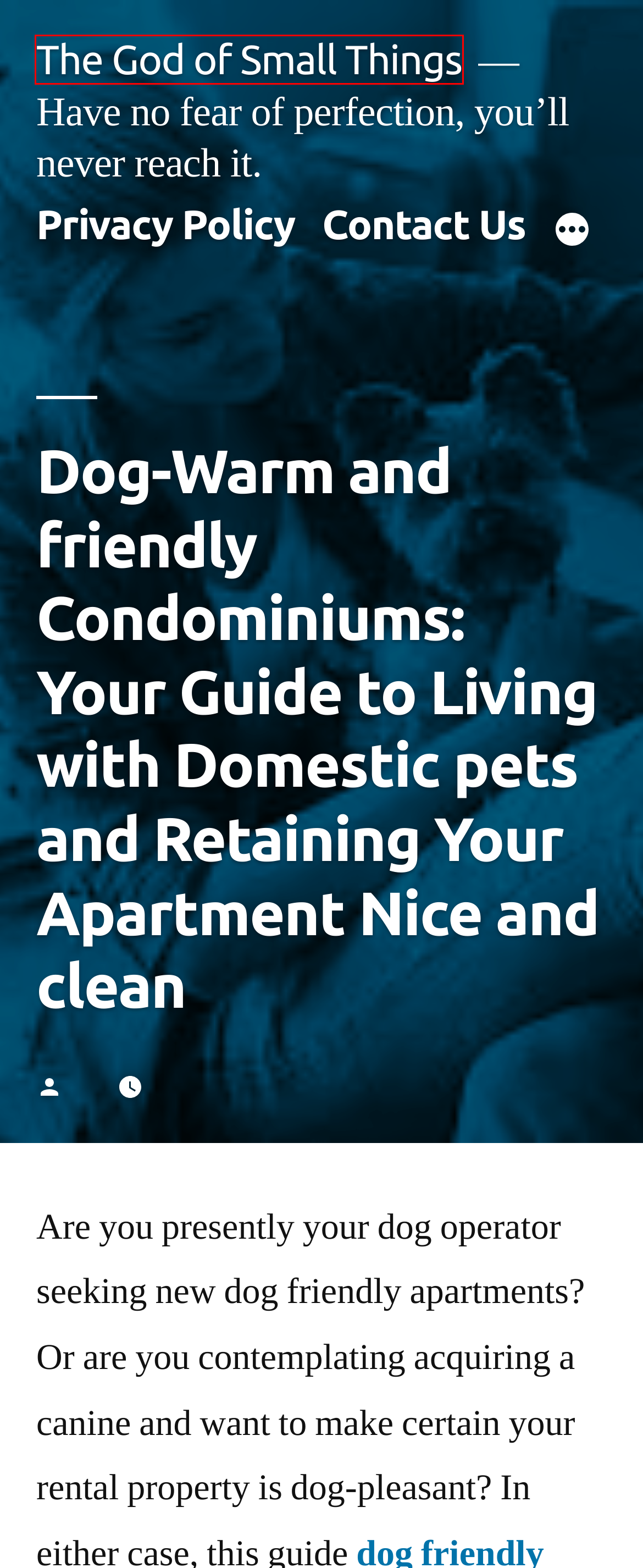A screenshot of a webpage is given, featuring a red bounding box around a UI element. Please choose the webpage description that best aligns with the new webpage after clicking the element in the bounding box. These are the descriptions:
A. Privacy Policy – The God of Small Things
B. Due to the dispensaries, you can best weed delivery Winnipeg – The God of Small Things
C. Intimate Intricacies: Exploring the World of Sexy Lingerie – The God of Small Things
D. The God of Small Things – Have no fear of perfection, you’ll never reach it.
E. Entertainment – The God of Small Things
F. Service – The God of Small Things
G. Software – The God of Small Things
H. Contact Us – The God of Small Things

D